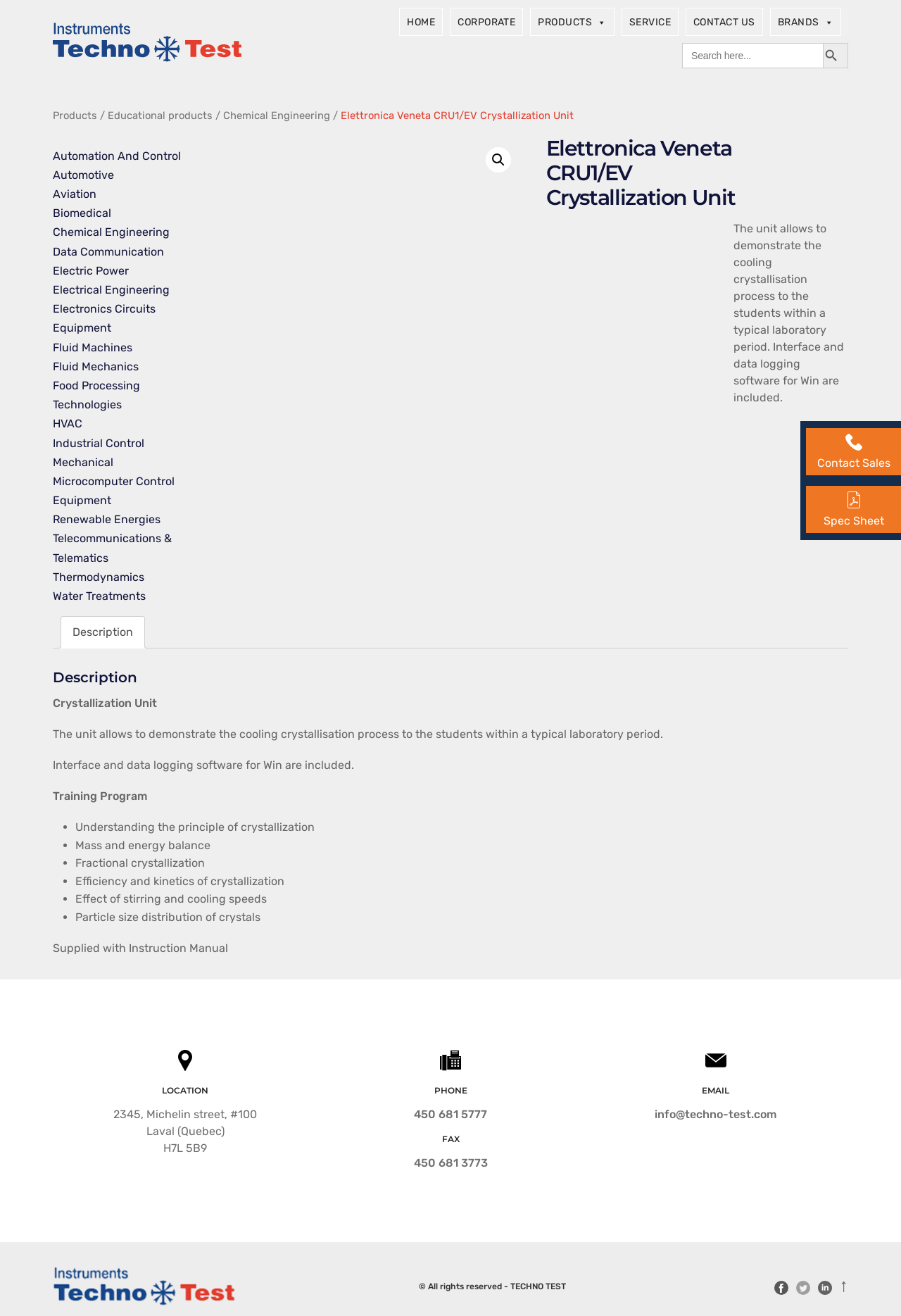Respond to the question below with a single word or phrase: What is the address of the location?

2345, Michelin street, #100